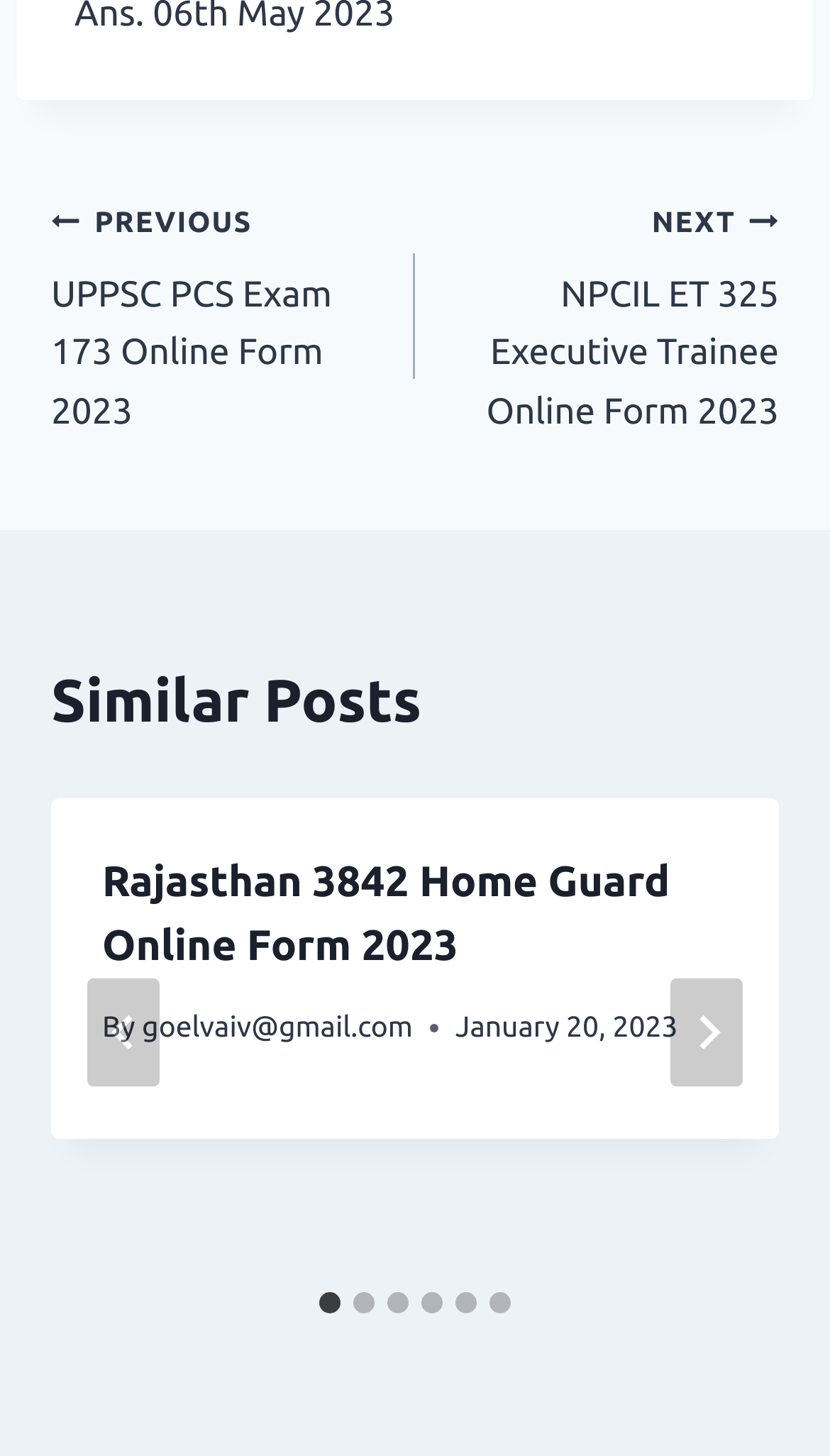Please locate the clickable area by providing the bounding box coordinates to follow this instruction: "Search for something".

None